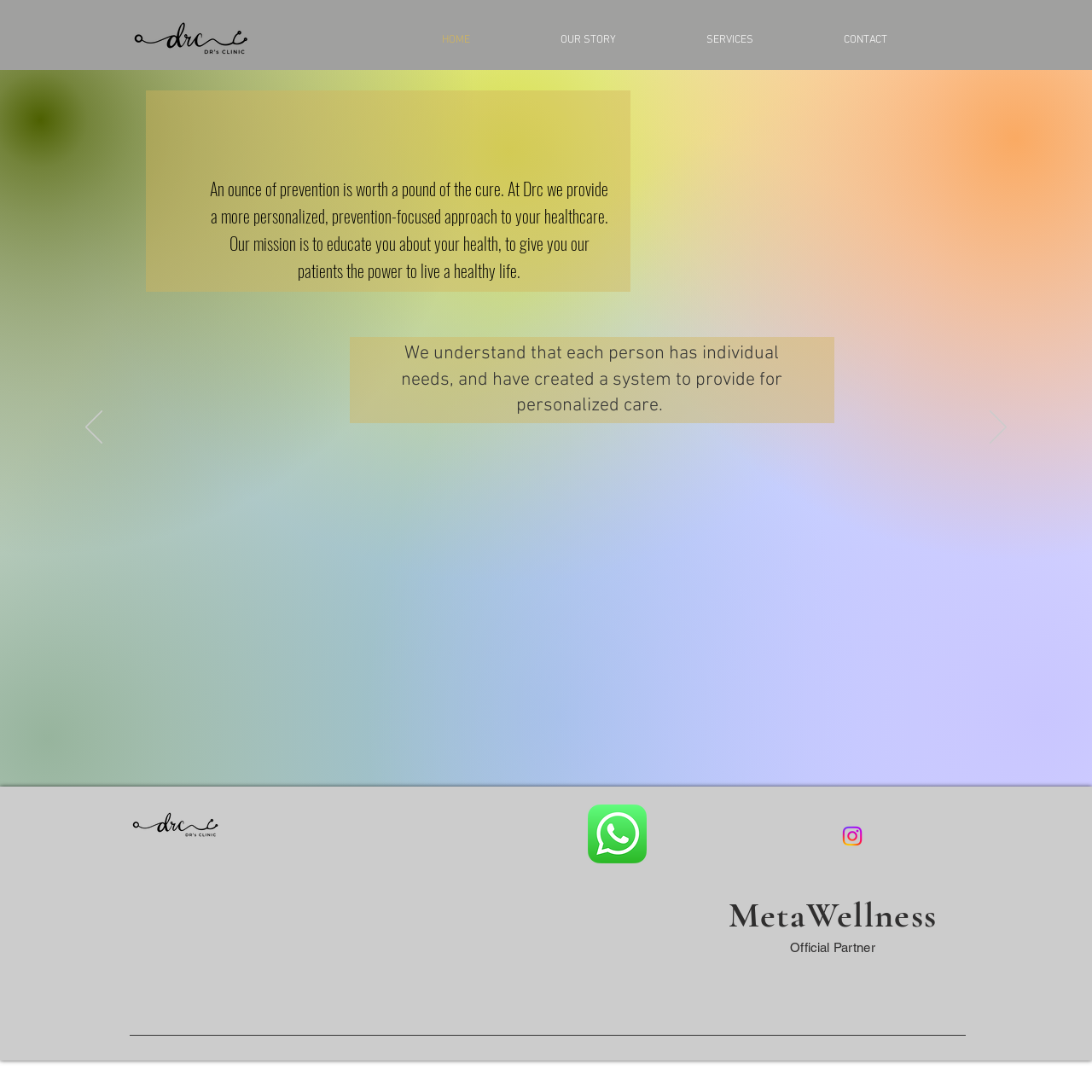Illustrate the webpage's structure and main components comprehensively.

This webpage is about a beauty clinic in Jakarta, Indonesia, called Oya Clinics. At the top left corner, there is a logo image of the clinic. Below the logo, there is a navigation menu with links to different sections of the website, including "HOME", "OUR STORY", "SERVICES", and "CONTACT".

The main content of the webpage is a slideshow with a heading that reads "Preventive health care". There are two buttons, "Previous" and "Next", to navigate through the slideshow. Below the heading, there is a paragraph of text that explains the clinic's approach to healthcare, focusing on prevention and personalized care. 

Further down, there is another heading that reads "START YOUR JOURNEY HERE", followed by a call-to-action to WhatsApp the clinic. There is also a WhatsApp icon image and a heading that reads "WhatsApp us now".

At the bottom of the webpage, there is a section with the clinic's contact information, including address, phone number, email, and opening hours. There is also a heading that reads "CONTACT US NOW" with a WhatsApp icon image and a link to contact the clinic. 

Additionally, there is a section that reads "FOLLOW US ON SOCIAL MEDIA" with a link to the clinic's Instagram page. Finally, there is a section with the clinic's partner information, including a heading that reads "MetaWellness" and another heading that reads "Official Partner".